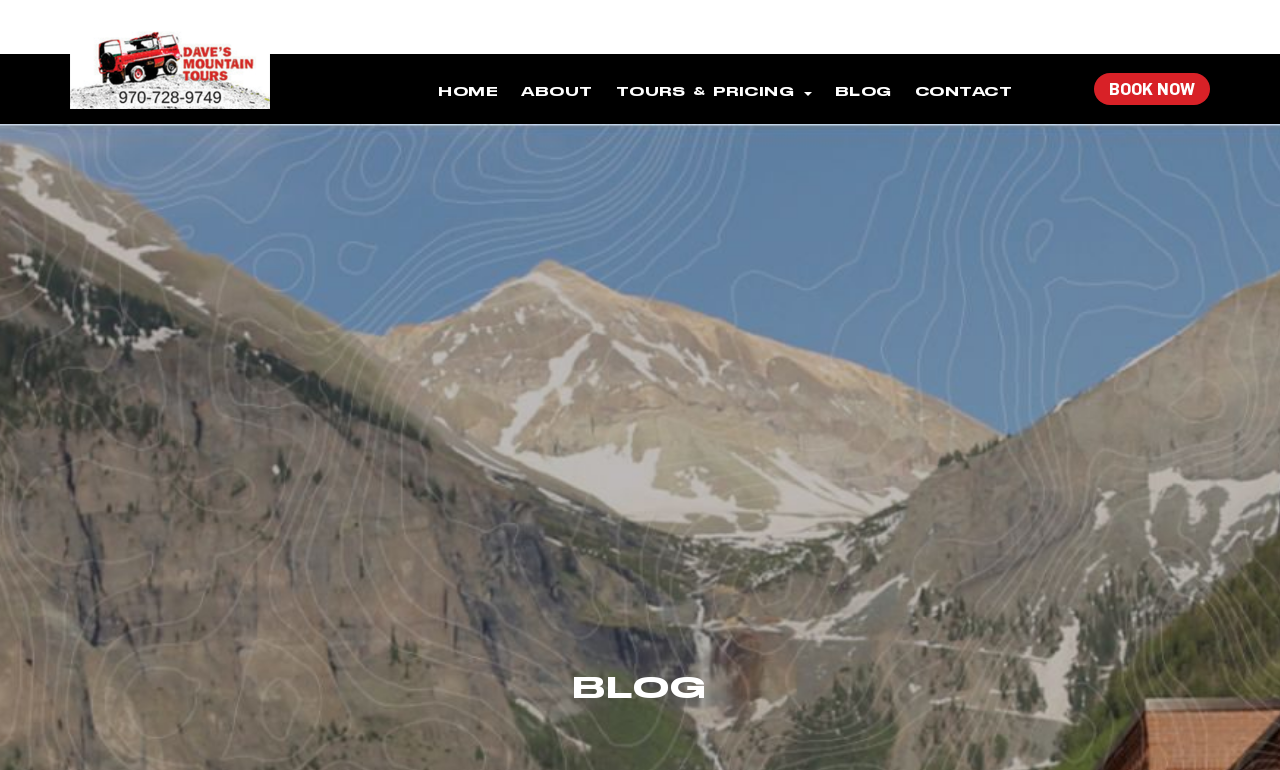Give a concise answer using one word or a phrase to the following question:
What type of content is available on the 'BLOG' page?

Blog posts